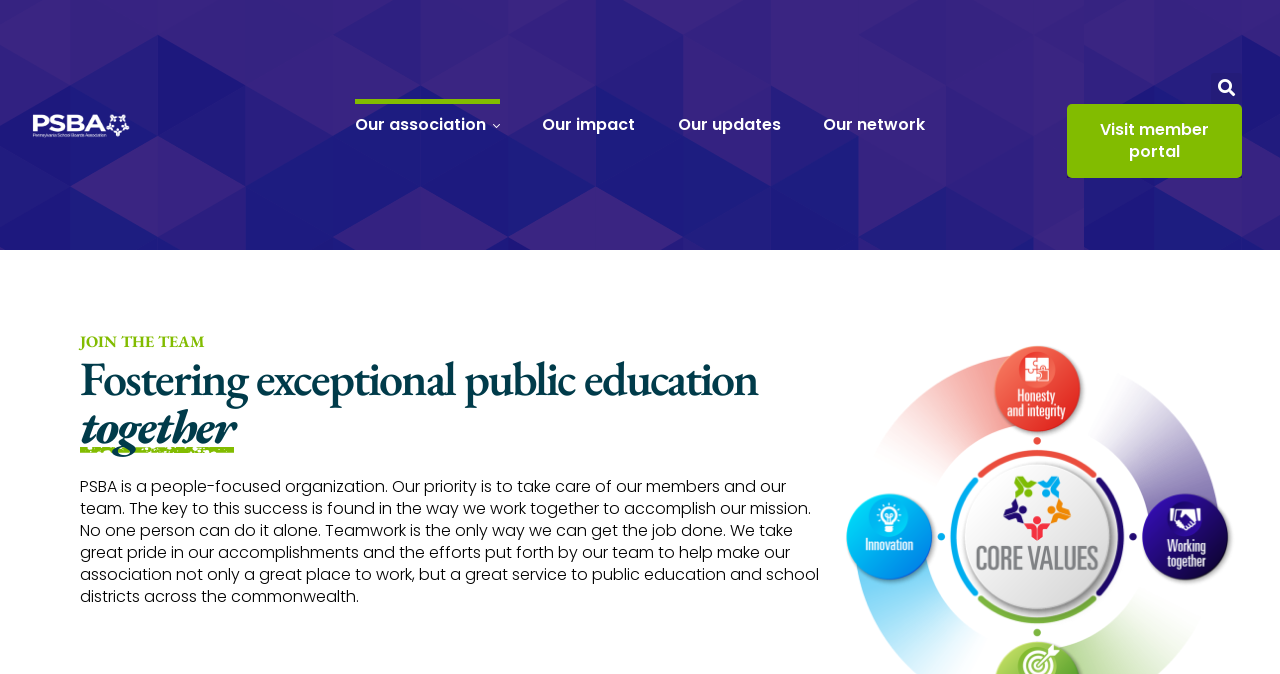Determine the bounding box coordinates of the UI element described below. Use the format (top-left x, top-left y, bottom-right x, bottom-right y) with floating point numbers between 0 and 1: Search

[0.946, 0.108, 0.97, 0.154]